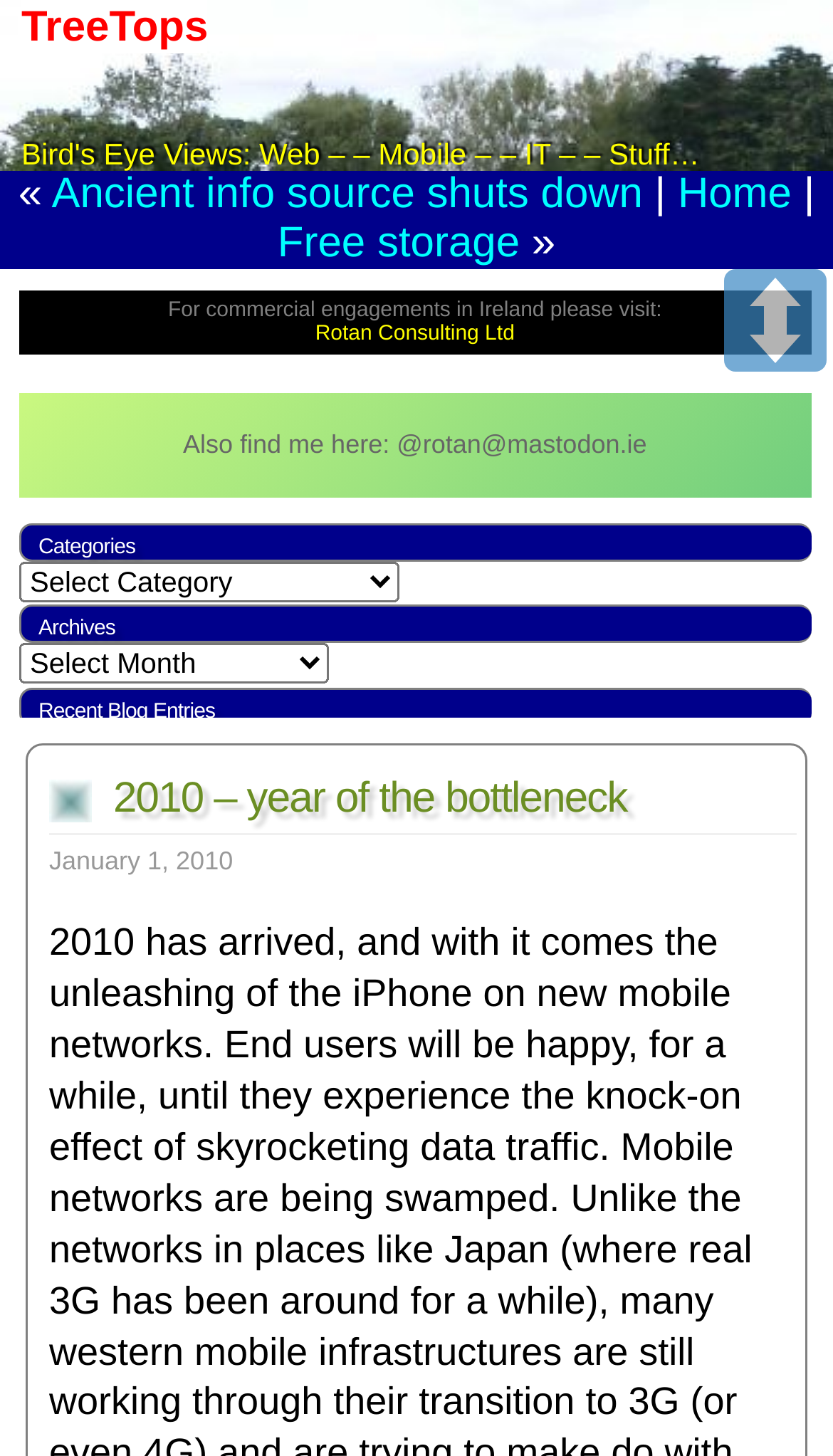How many links are there in the 'Recent Blog Entries' section?
Based on the screenshot, respond with a single word or phrase.

12